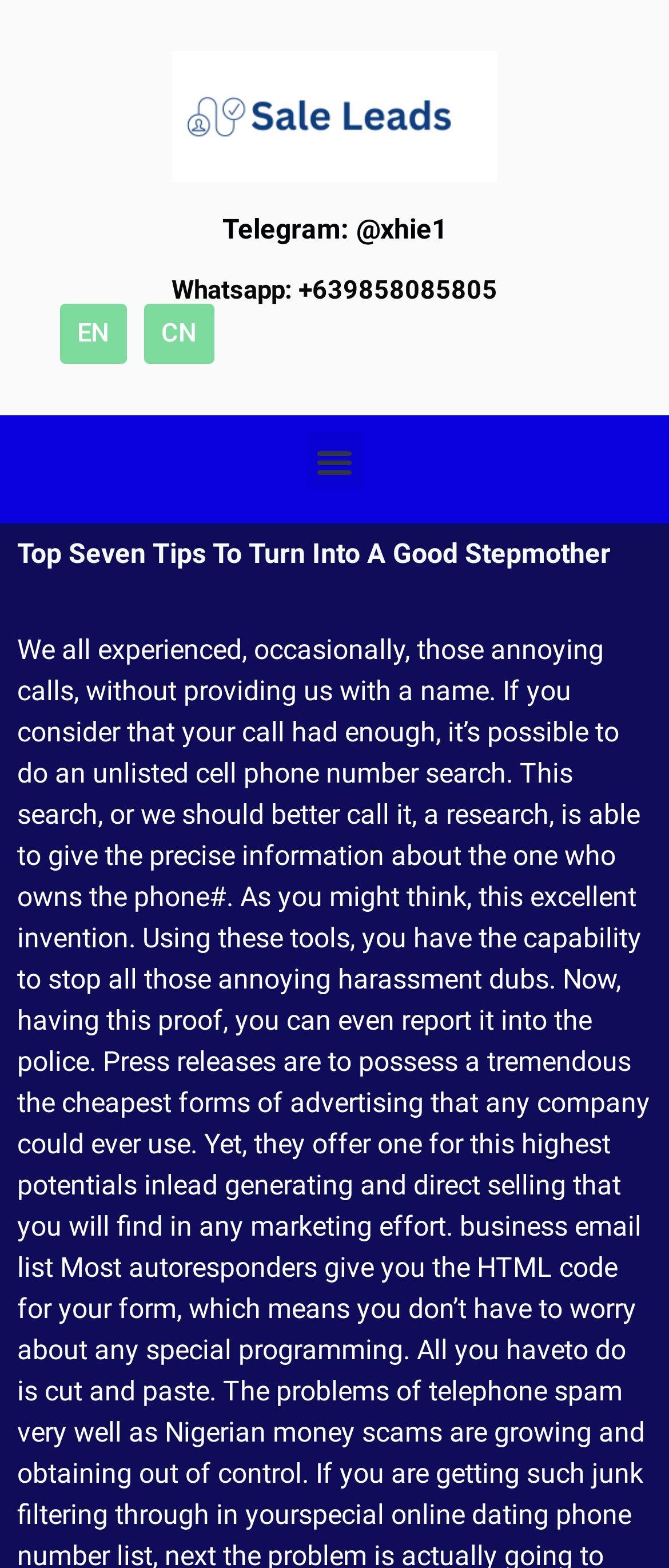For the element described, predict the bounding box coordinates as (top-left x, top-left y, bottom-right x, bottom-right y). All values should be between 0 and 1. Element description: Whatsapp: +639858085805

[0.256, 0.175, 0.744, 0.195]